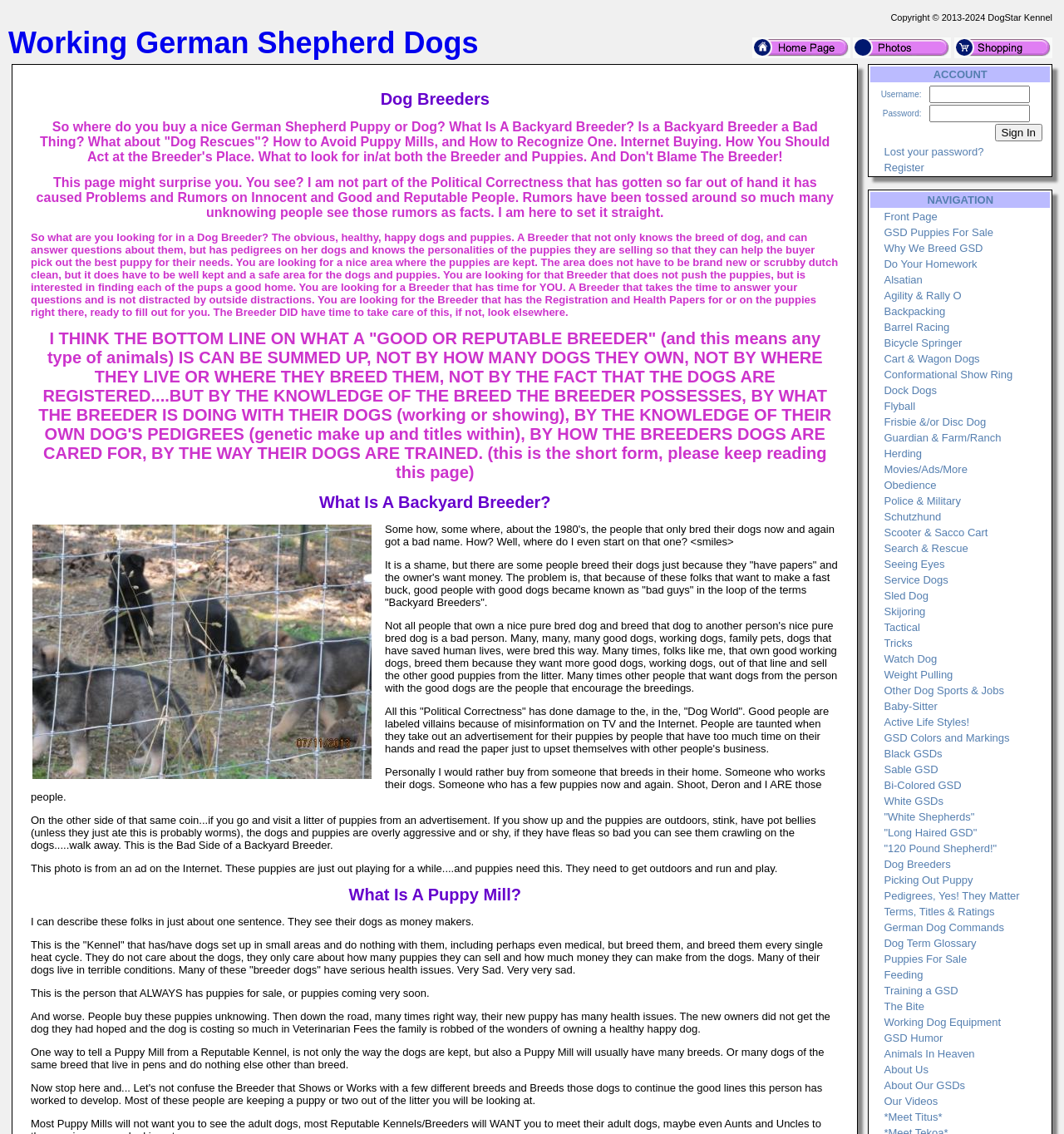Provide a short answer to the following question with just one word or phrase: What are the main navigation options?

Home, Photos, Store